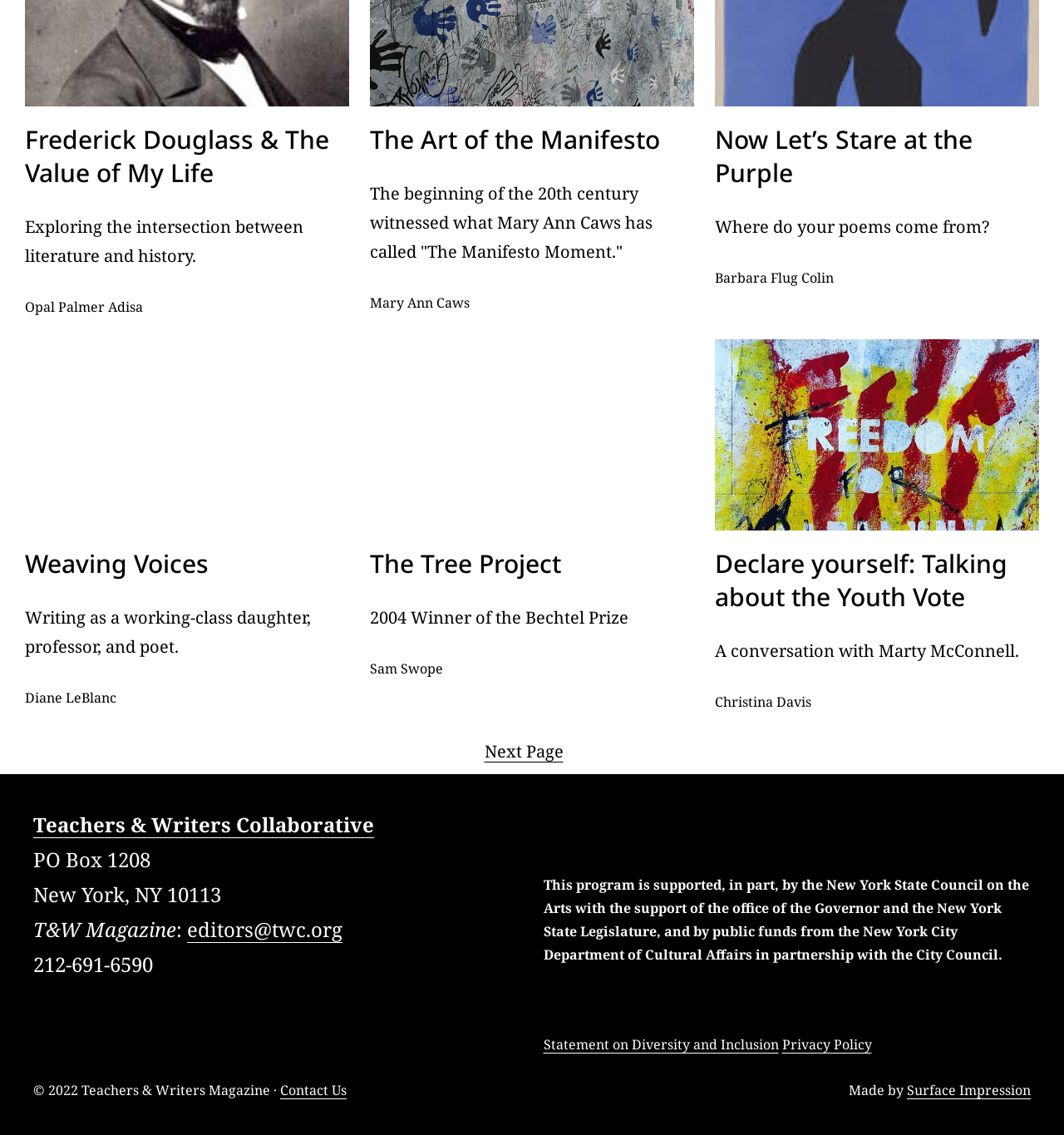Please identify the bounding box coordinates of the element's region that needs to be clicked to fulfill the following instruction: "Click on the 'Frederick Douglass & The Value of My Life' link". The bounding box coordinates should consist of four float numbers between 0 and 1, i.e., [left, top, right, bottom].

[0.023, 0.108, 0.328, 0.167]